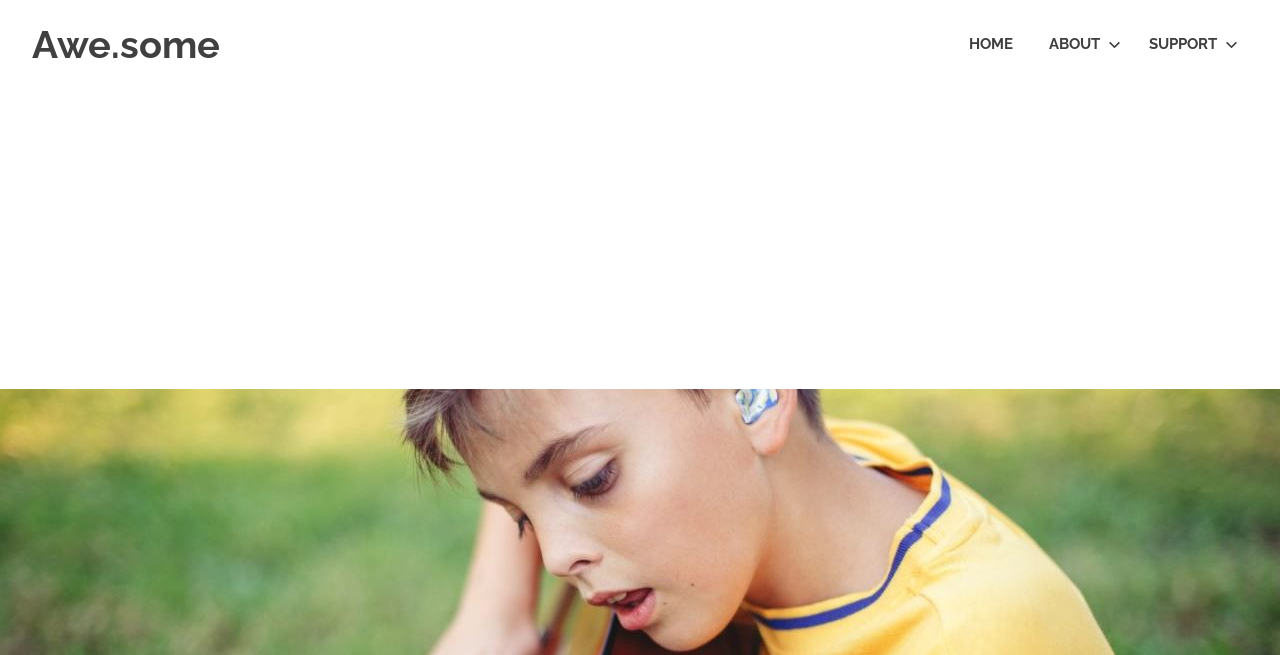Extract the main title from the webpage and generate its text.

The Key Reasons We Need Micromanufacturing